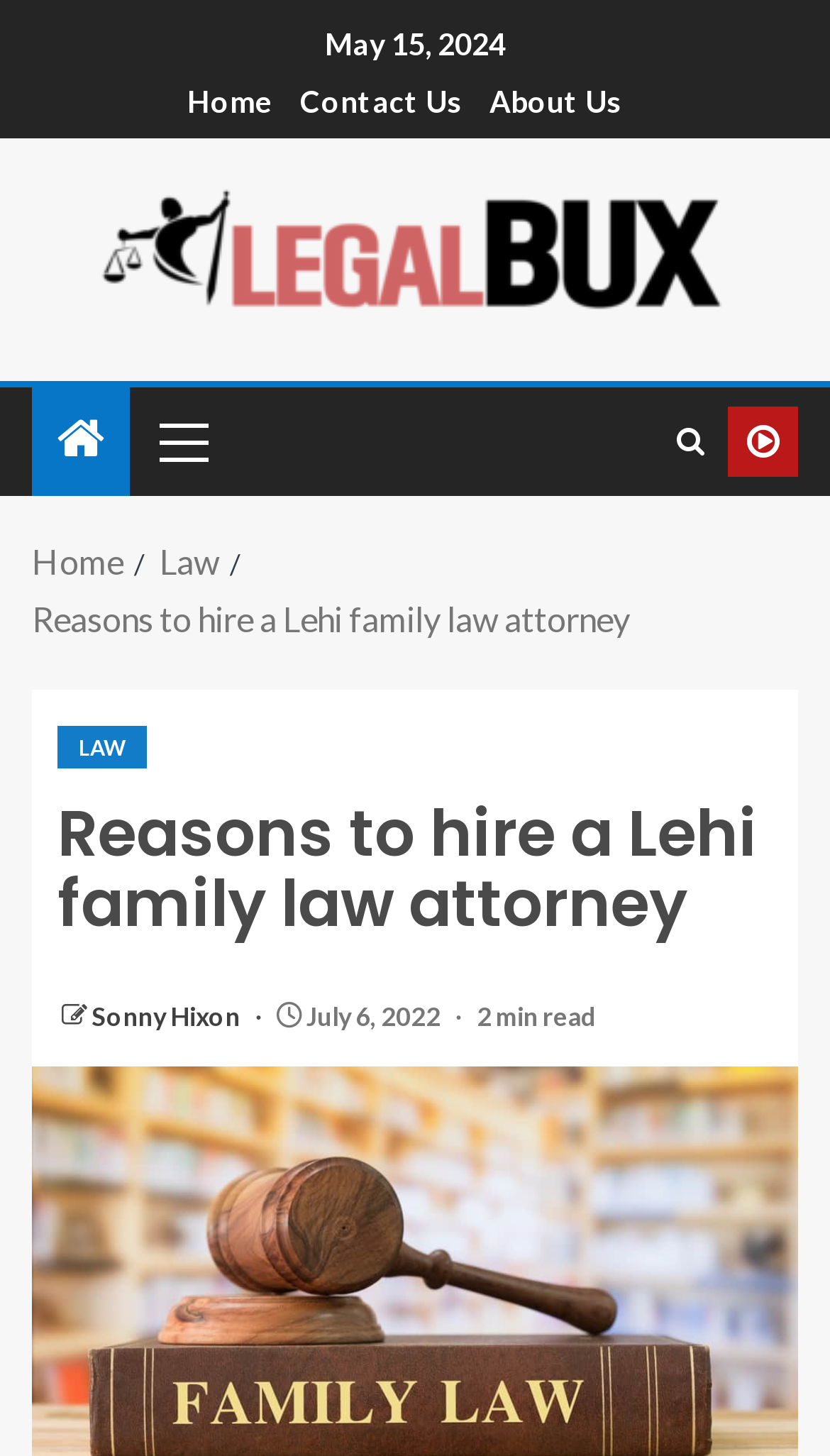Locate the bounding box coordinates of the clickable area needed to fulfill the instruction: "learn about us".

[0.59, 0.057, 0.749, 0.082]